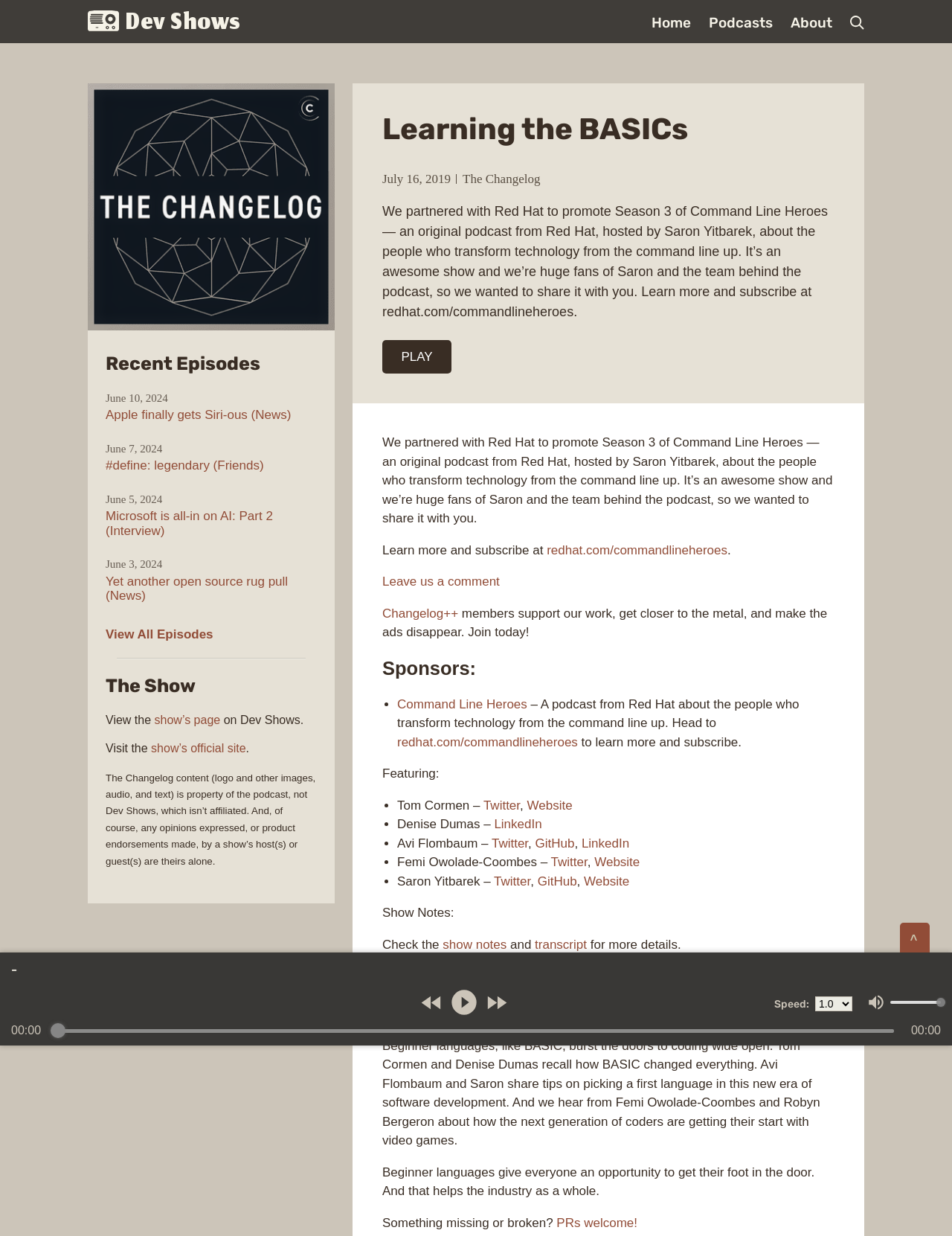Offer an extensive depiction of the webpage and its key elements.

This webpage is about a podcast episode from "The Changelog" titled "Learning the BASICs". At the top, there is a navigation menu with links to "Home", "Podcasts", "About", and "Search". The search icon is an image. 

Below the navigation menu, there is a header section with a logo, a heading "Learning the BASICs", and a subheading "The Changelog". The date "July 16, 2019" is displayed next to the heading. 

The main content section starts with a brief introduction to the podcast episode, which is about promoting Season 3 of Command Line Heroes, an original podcast from Red Hat. There is a "PLAY" button below the introduction. 

The sponsors section is listed below, with a heading "Sponsors:" and a bullet point list containing a link to Command Line Heroes. 

The "Featuring:" section lists the guests of the podcast episode, including Tom Cormen, Denise Dumas, Avi Flombaum, Femi Owolade-Coombes, and Saron Yitbarek, with links to their Twitter, LinkedIn, Website, and GitHub profiles. 

The "Show Notes:" section provides links to the show notes and transcript of the podcast episode. 

The main content of the podcast episode is a text summary, which discusses how beginner languages like BASIC changed the coding landscape and made it easier for people to get started. 

At the bottom of the page, there is a section titled "Recent Episodes from The Changelog" with a list of recent episodes, including their dates and titles. There is also a link to view all episodes of The Changelog.